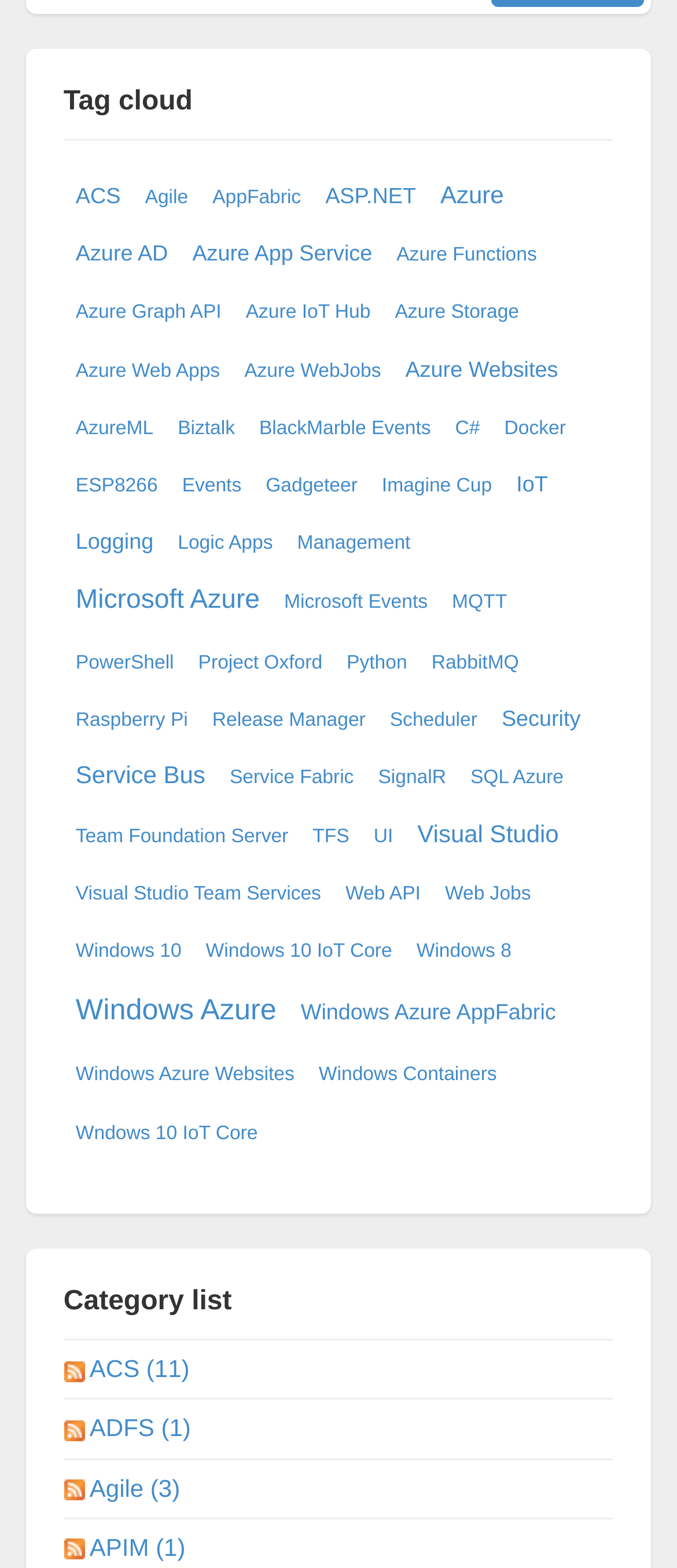Give a short answer to this question using one word or a phrase:
What is the first link in the tag cloud?

ACS